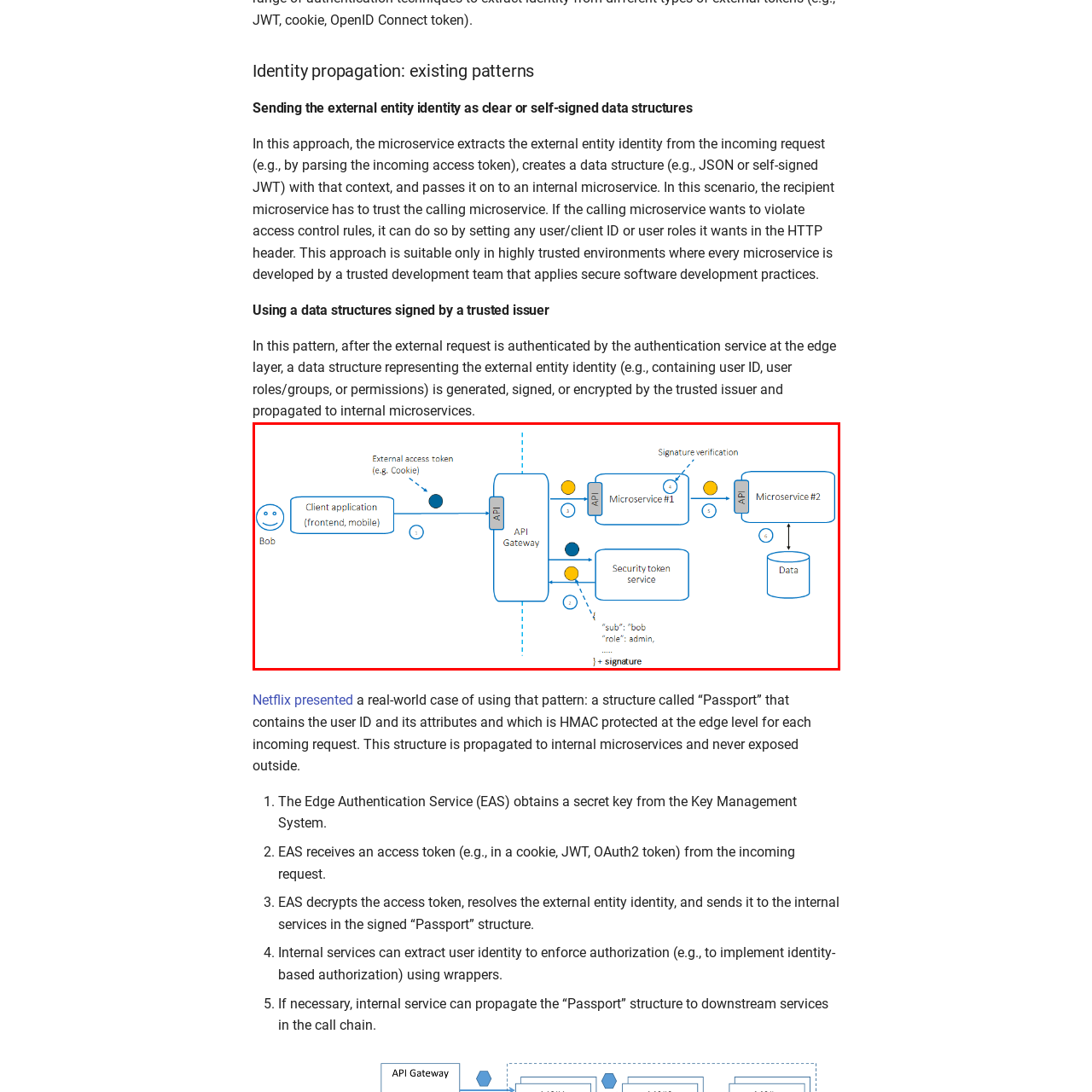Generate a comprehensive caption for the picture highlighted by the red outline.

The image titled "Signed ID propagation" illustrates a flowchart depicting the process of identity propagation within a microservice architecture. At the left of the diagram, Bob, represented with a smiley face, symbolizes the client application (frontend or mobile). 

He initiates the communication by sending an external access token, depicted as an arrow to the API Gateway. This gateway acts as a central hub, processing requests between the client application and multiple microservices. 

Once the request reaches the API Gateway, it interacts with Microservice #1 and the Security Token Service for signature verification. The diagram highlights the process of validating the token's signature to ensure it's authenticity. This service then retrieves and verifies the external entity's identity, represented in a JSON structure with attributes like "sub" (subject) as "Bob" and "role" as "admin."

After the verification process, data is further passed to Microservice #2, which is indicated by another arrow flowing back to a data storage unit. The responsibilities of each component in this diagram showcase the intricate flow of user identity, emphasizing security and trust dependencies among services in a modern microservice ecosystem.